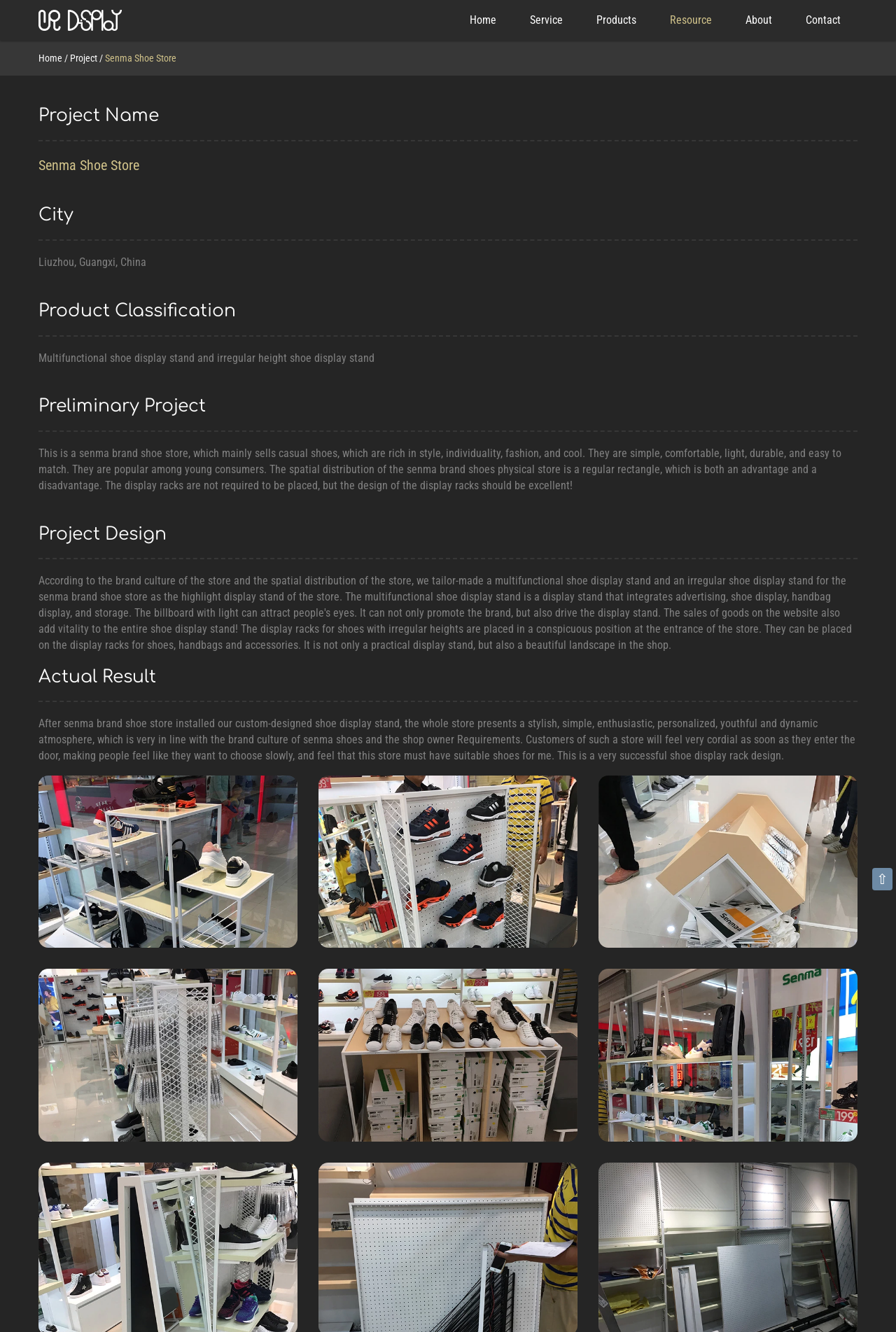Using a single word or phrase, answer the following question: 
What is the city where the store is located?

Liuzhou, Guangxi, China